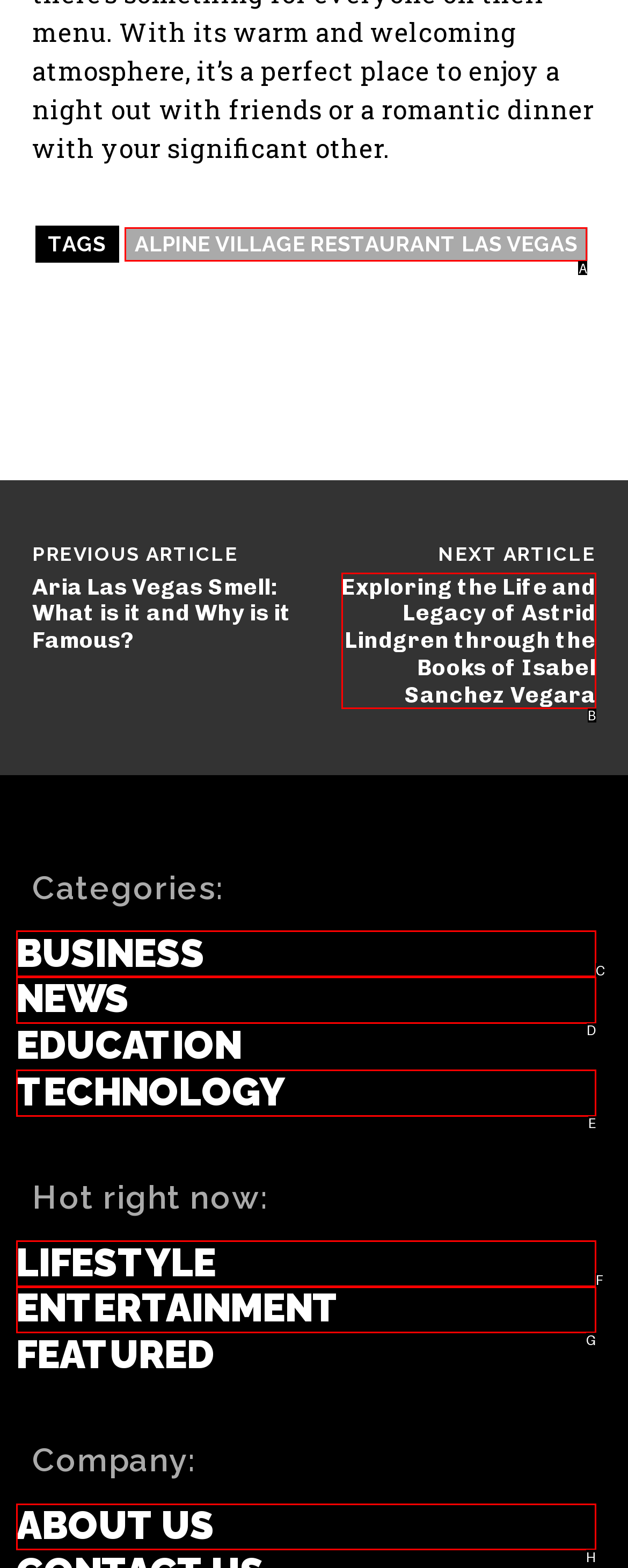Given the description: alpine village restaurant las vegas, choose the HTML element that matches it. Indicate your answer with the letter of the option.

A